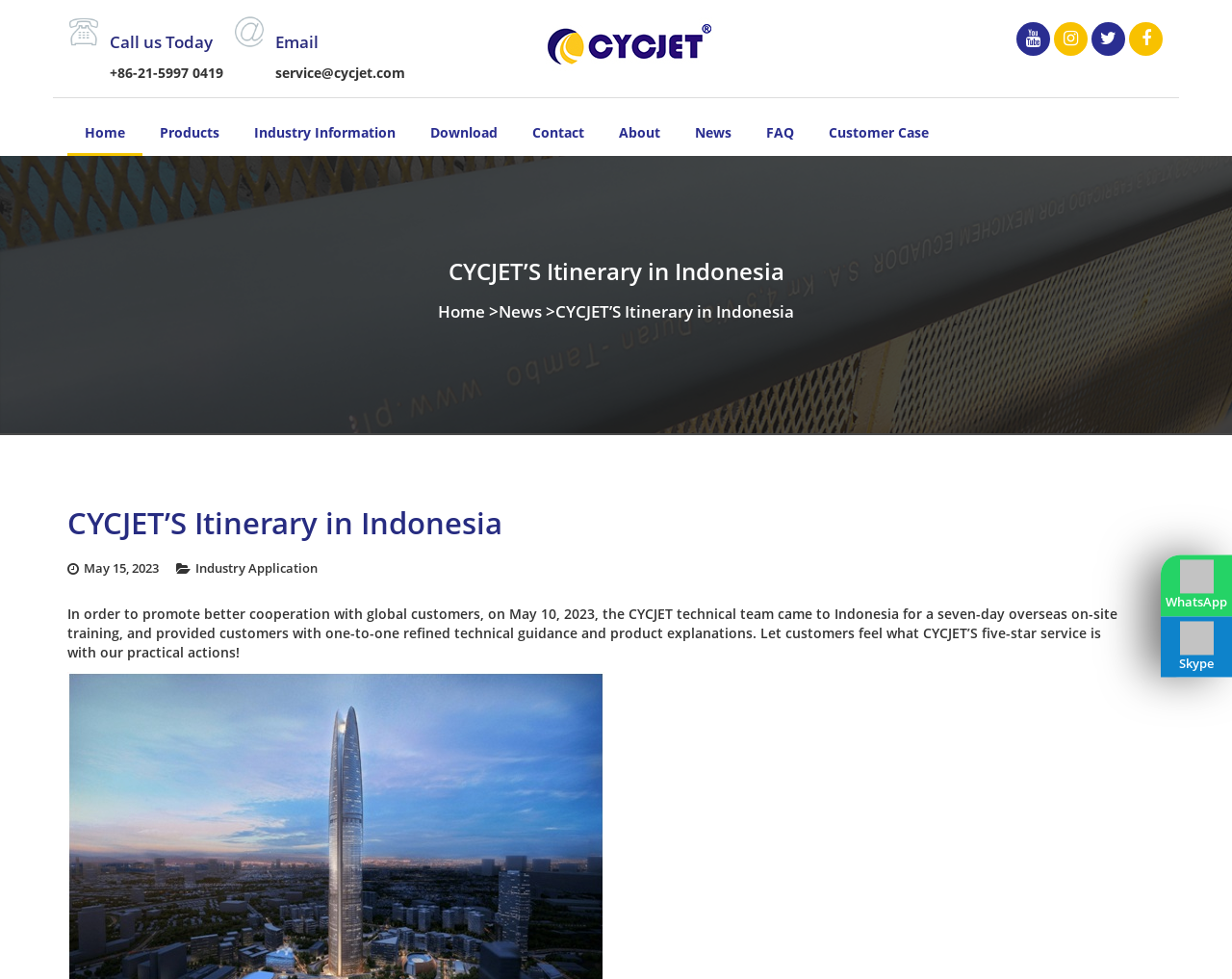Provide a brief response to the question below using a single word or phrase: 
How many days did the CYCJET technical team stay in Indonesia?

Seven days